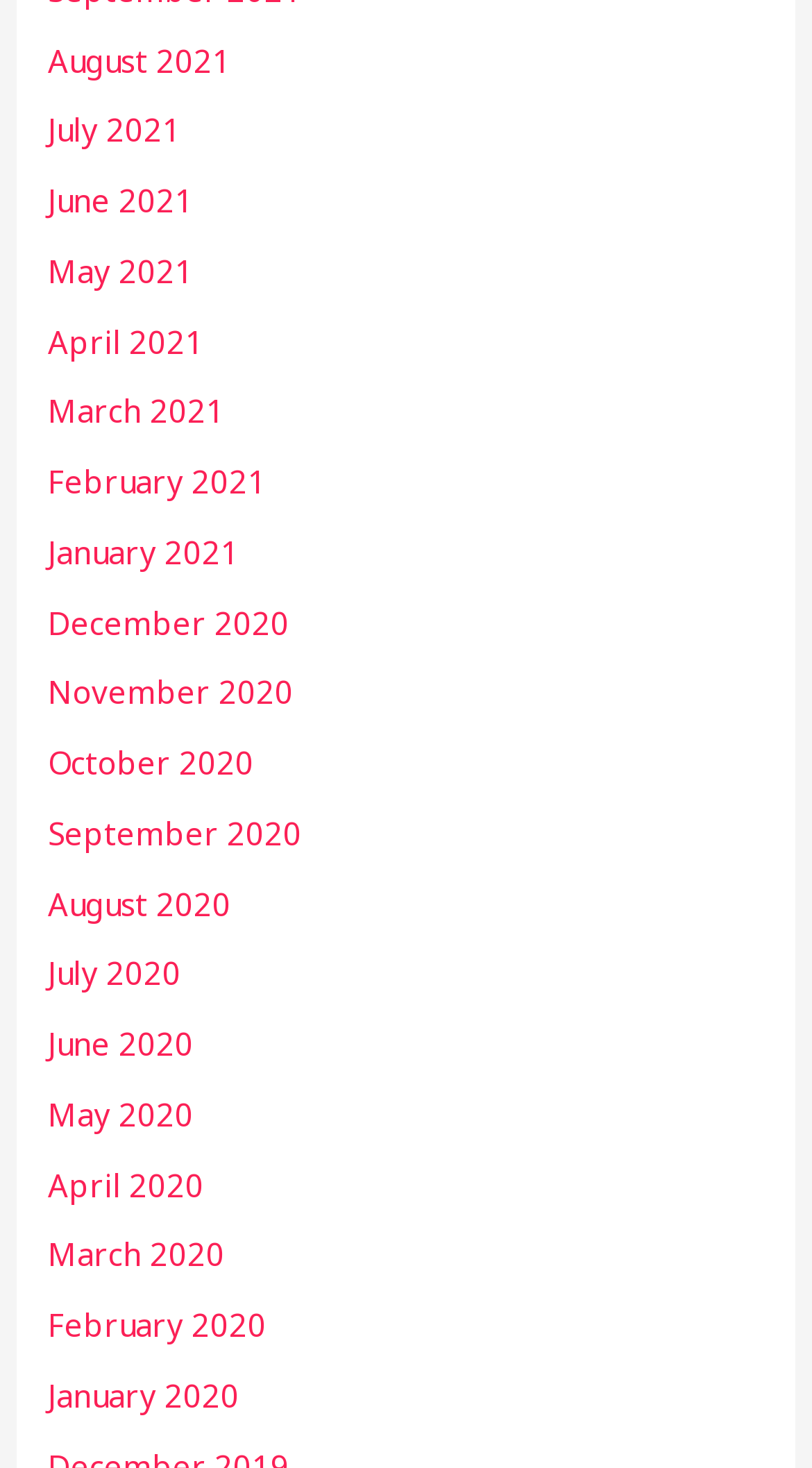Provide a brief response to the question below using one word or phrase:
How many links are there in the first row?

4